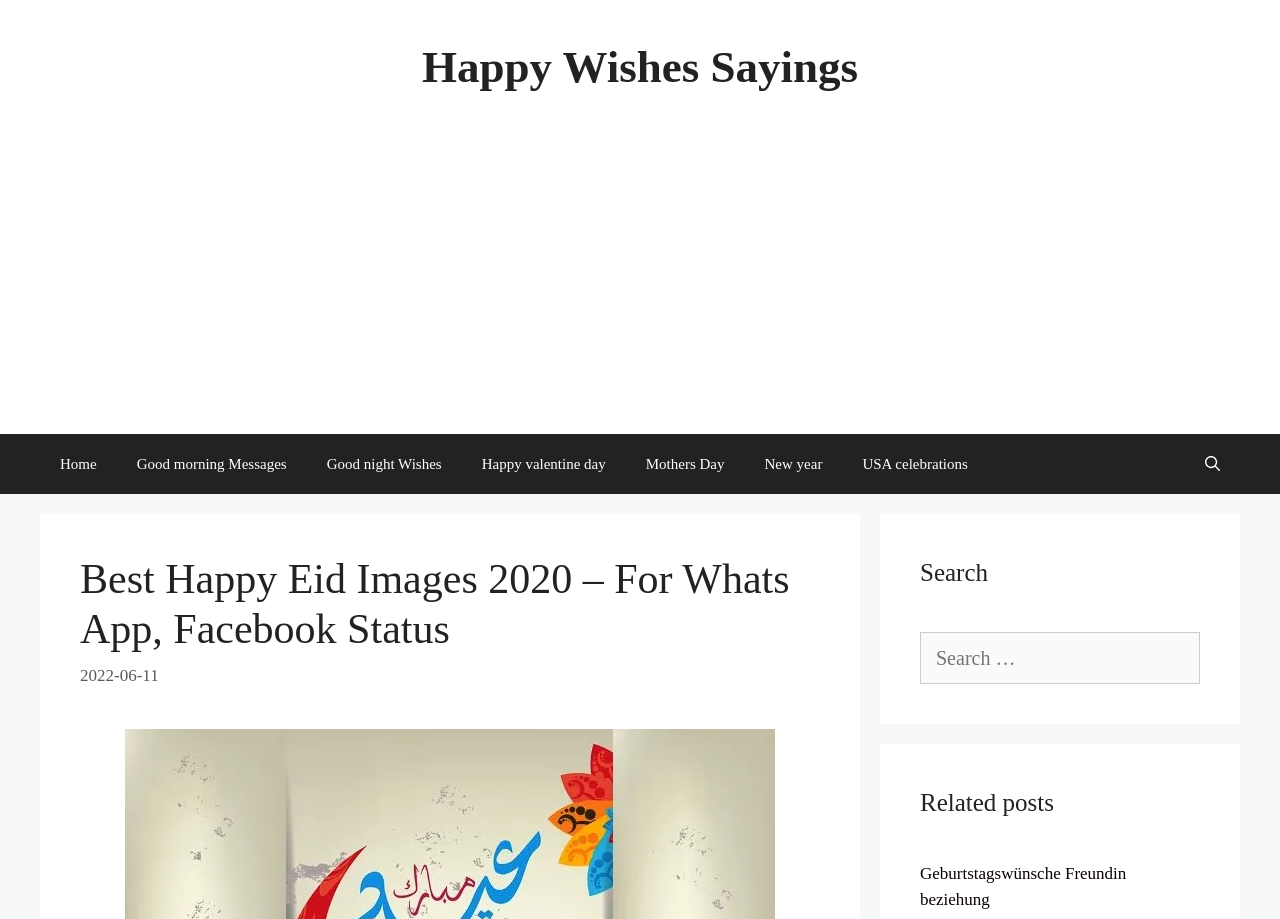Explain the contents of the webpage comprehensively.

This webpage is dedicated to Happy Eid Al Fitr 2020, offering images with quotes, messages, and wishes. At the top, there is a banner with the site's name, accompanied by a link to "Happy Wishes Sayings" on the right side. Below the banner, there is an advertisement iframe.

The primary navigation menu is located below the banner, featuring links to various pages, including "Home", "Good morning Messages", "Good night Wishes", and more. On the right side of the navigation menu, there is a search bar with a link to open it.

The main content area begins with a header section, displaying the title "Best Happy Eid Images 2020 – For Whats App, Facebook Status" and the date "2022-06-11" below it.

On the right side of the page, there is a complementary section with a search function, allowing users to search for specific content. Below the search function, there is a section titled "Related posts", featuring a link to a related article, "Geburtstagswünsche Freundin beziehung".